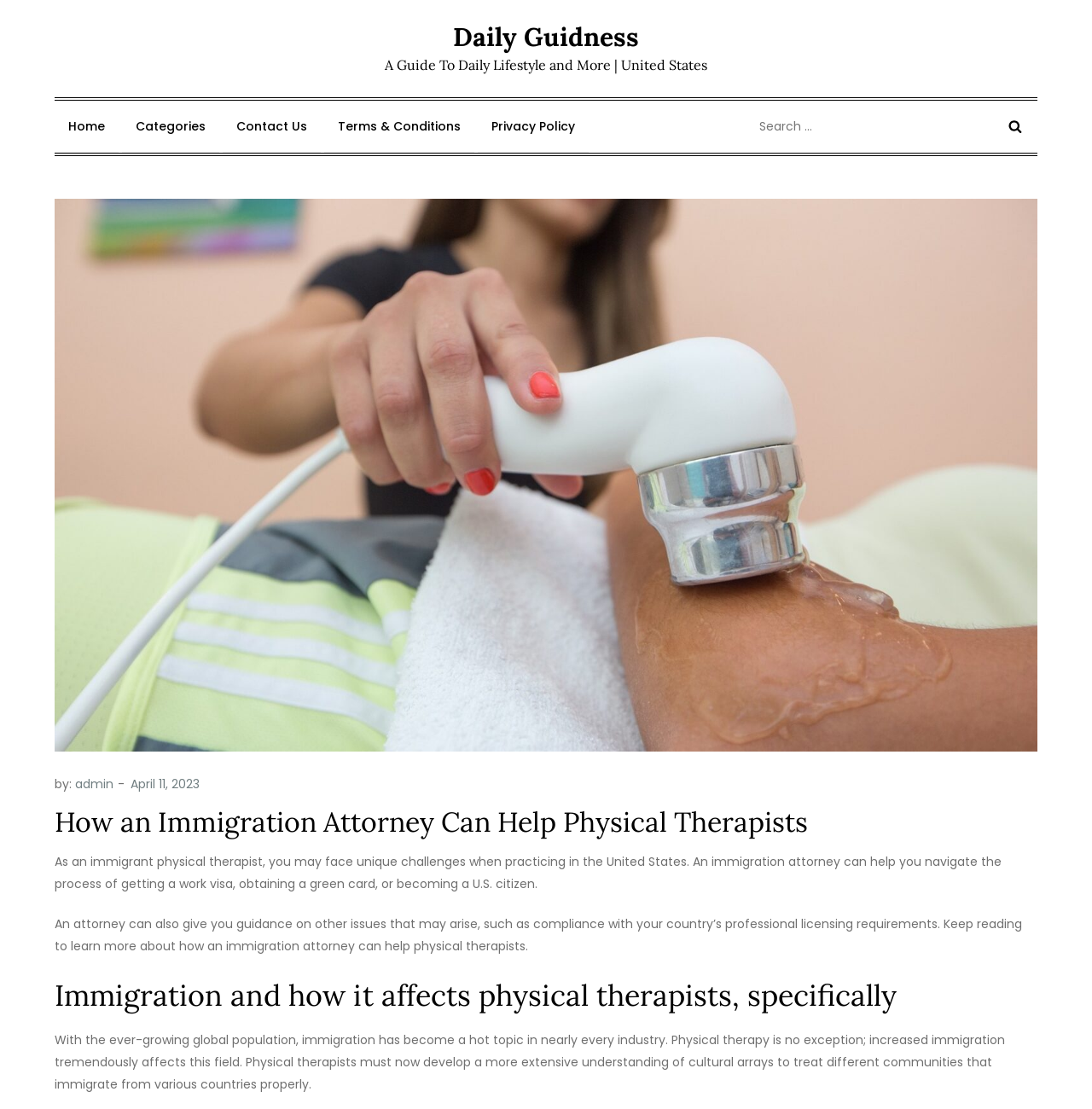Locate the bounding box coordinates of the clickable part needed for the task: "contact us".

[0.204, 0.091, 0.294, 0.137]